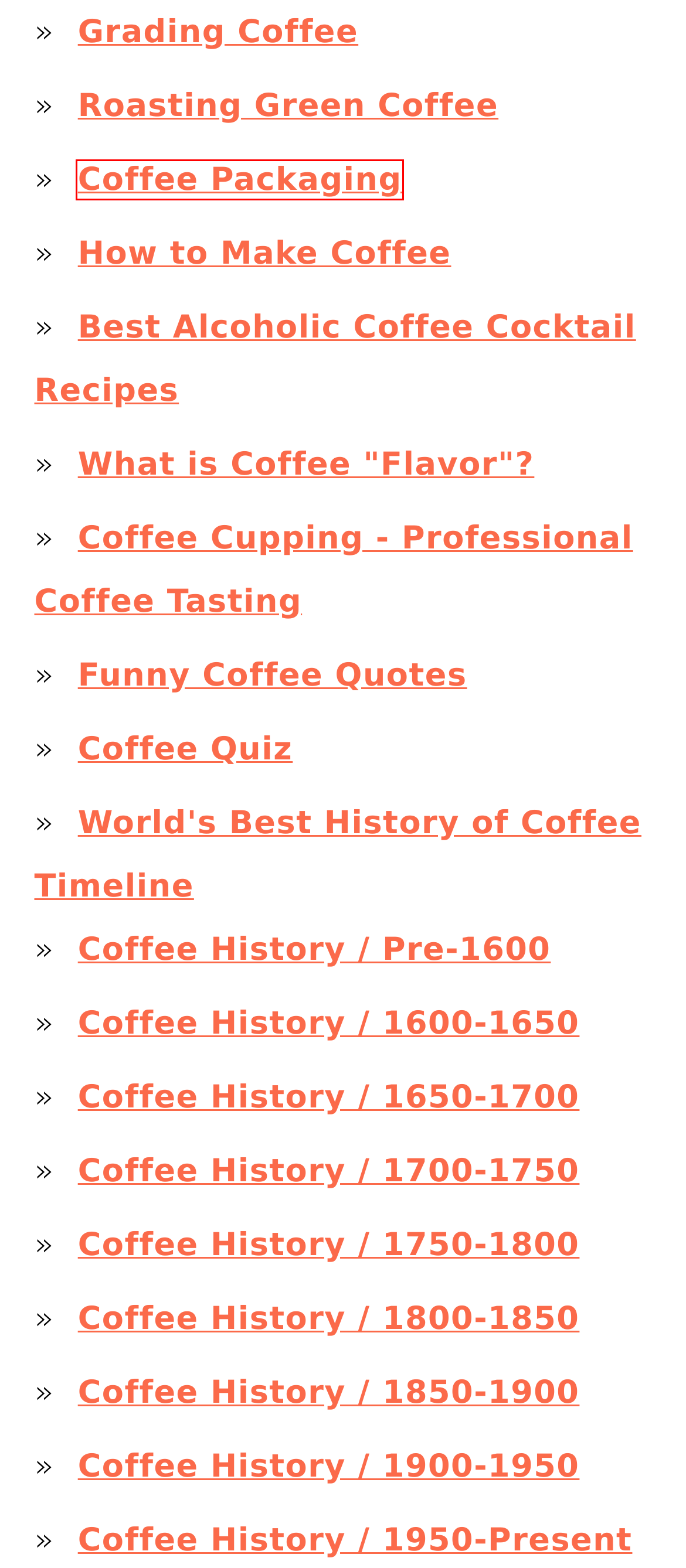You have a screenshot of a webpage with a red bounding box around an element. Choose the best matching webpage description that would appear after clicking the highlighted element. Here are the candidates:
A. Coffee History / 1650-1700 - Espresso & Coffee Guide
B. Grading Coffee - Espresso & Coffee Guide
C. Coffee Quiz (53 Trivia Questions!) - Espresso Coffee Guide
D. Coffee History / 1800-1850 - Espresso & Coffee Guide
E. Coffee Packaging - Espresso & Coffee Guide
F. Coffee History / 1850-1900 - Espresso & Coffee Guide
G. Roasting Green Coffee - Espresso & Coffee Guide
H. Coffee Cupping - Professional Coffee Tasting - Espresso & Coffee Guide

E